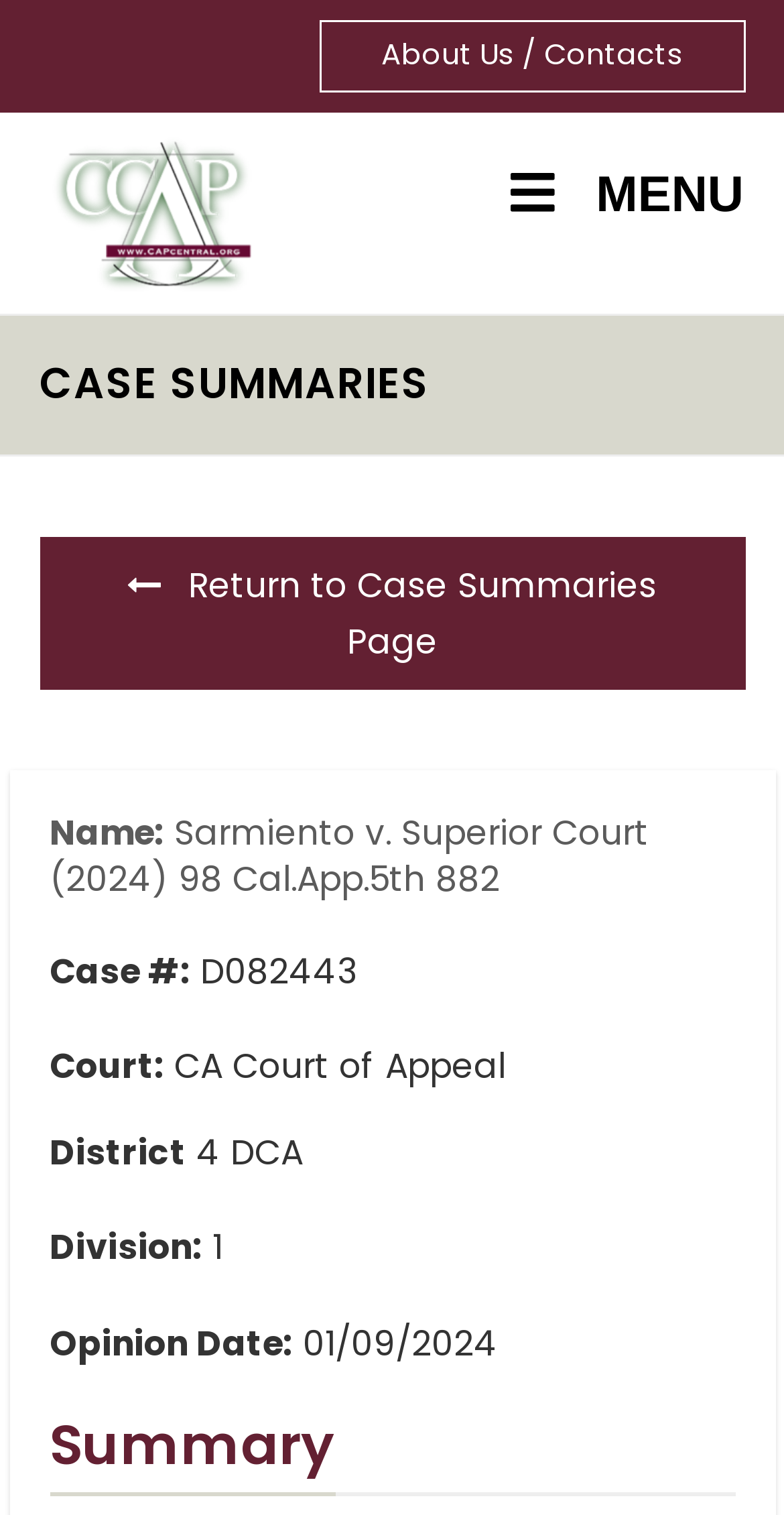Provide a brief response to the question using a single word or phrase: 
What is the court of appeal?

CA Court of Appeal